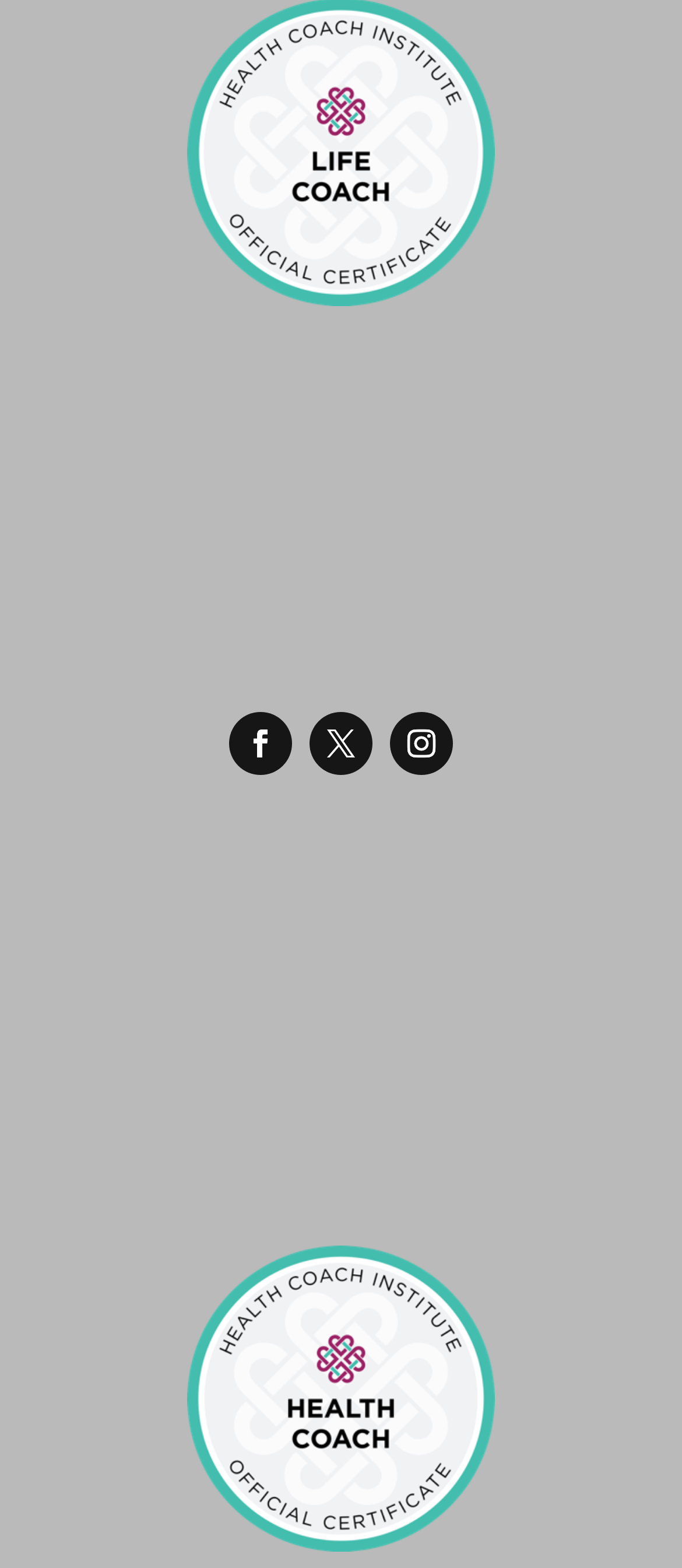What is the phone number?
Using the image, respond with a single word or phrase.

(513) 509-9007